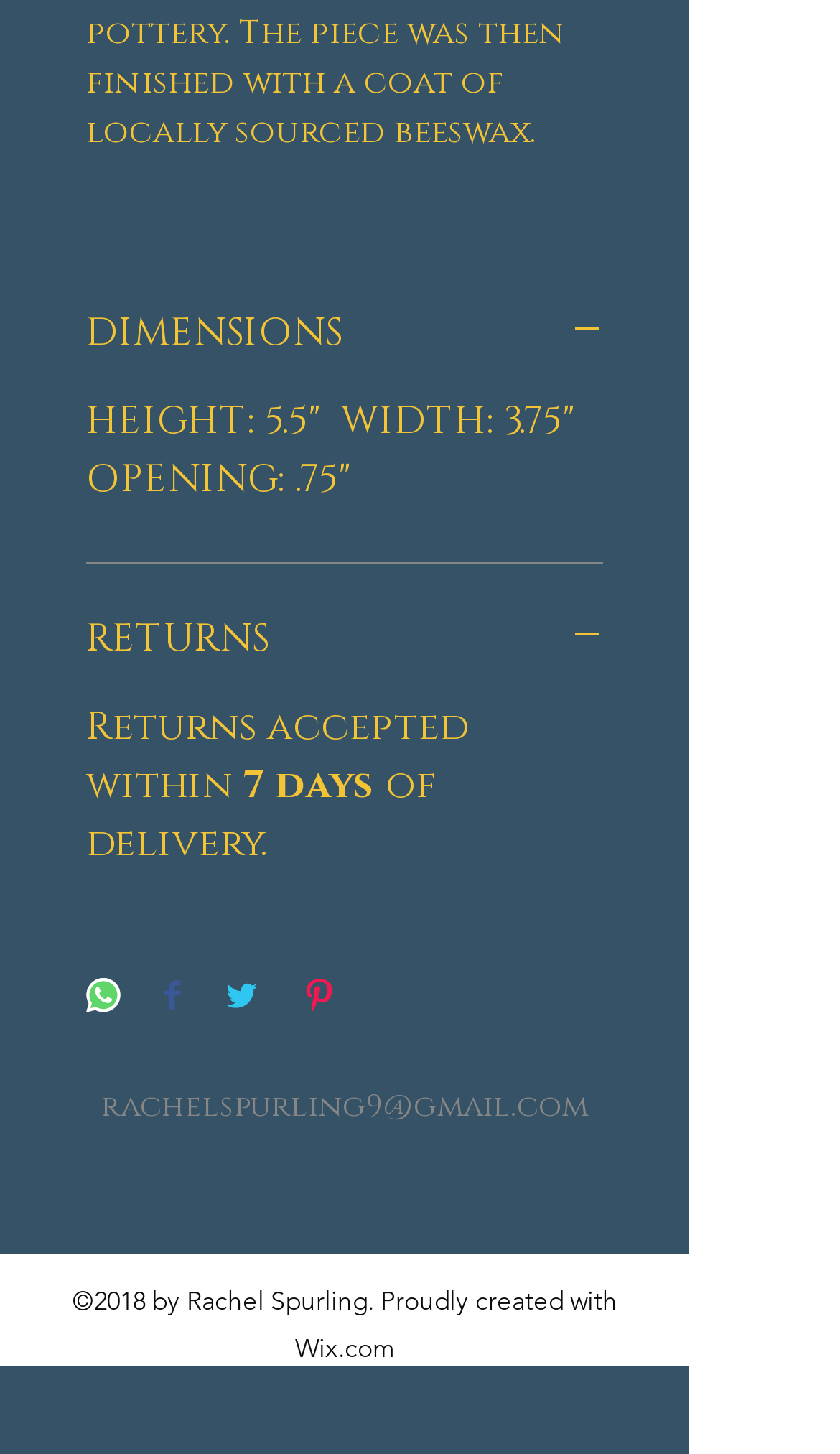Please locate the bounding box coordinates of the element that should be clicked to complete the given instruction: "Share on WhatsApp".

[0.103, 0.672, 0.144, 0.701]